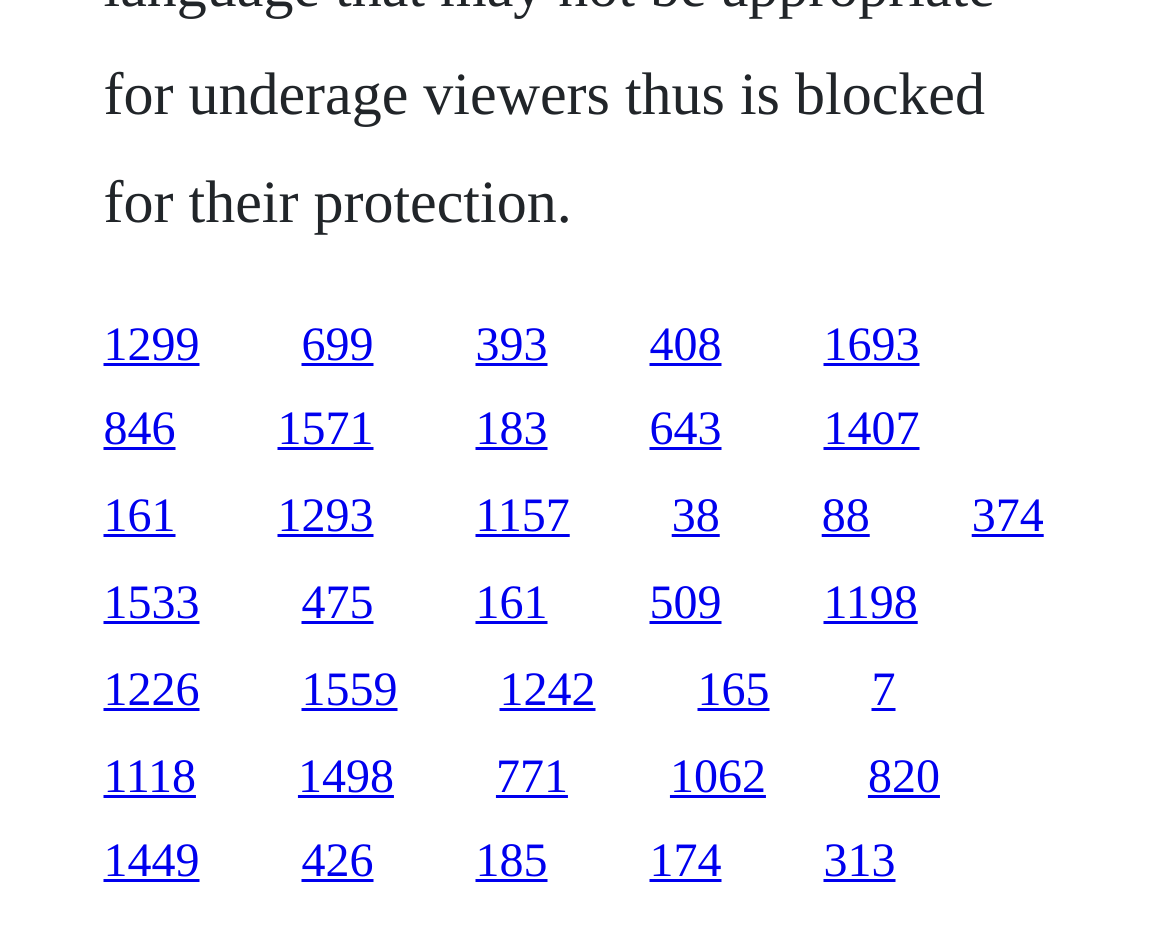Please answer the following question using a single word or phrase: What is the vertical position of the link '1299'?

Top